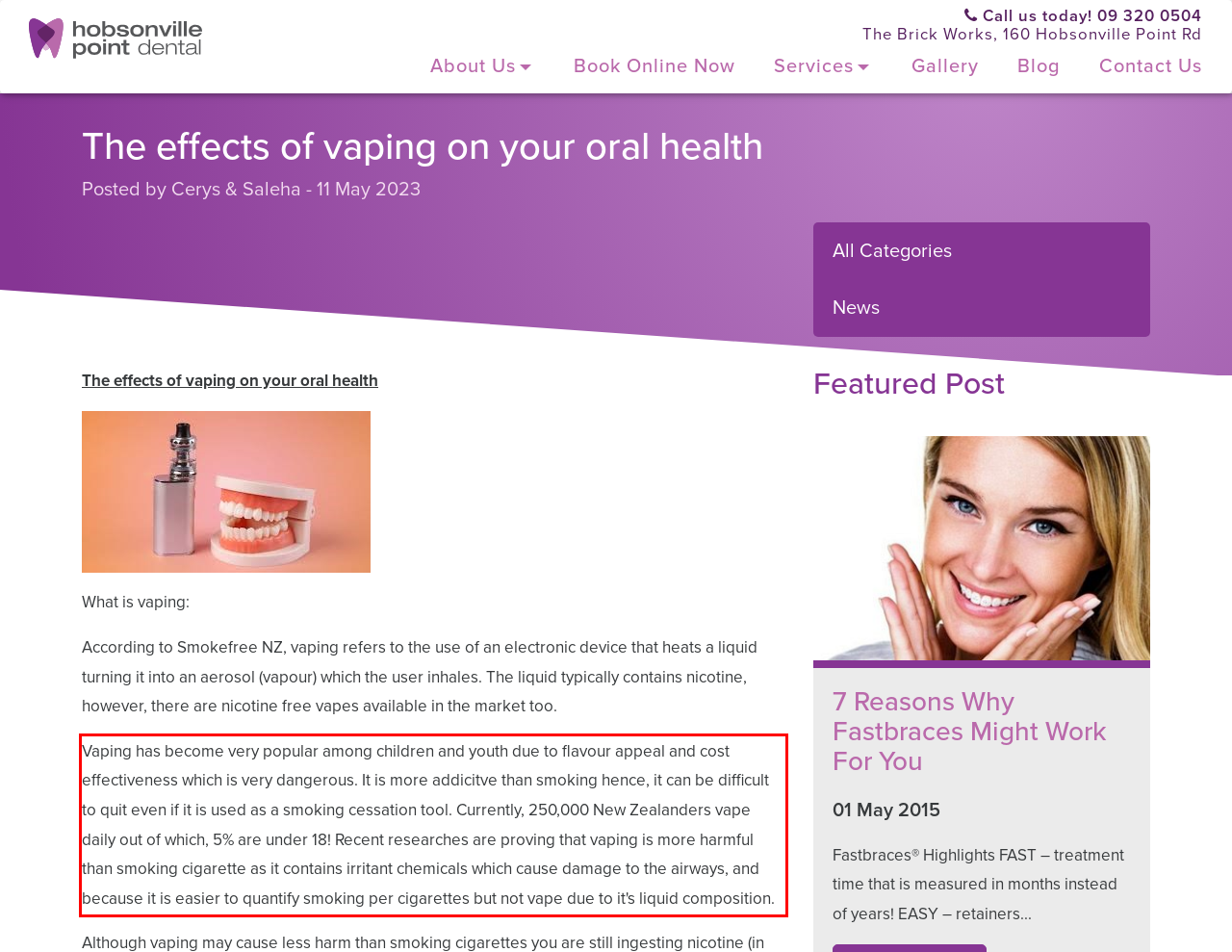Your task is to recognize and extract the text content from the UI element enclosed in the red bounding box on the webpage screenshot.

Vaping has become very popular among children and youth due to flavour appeal and cost effectiveness which is very dangerous. It is more addicitve than smoking hence, it can be difficult to quit even if it is used as a smoking cessation tool. Currently, 250,000 New Zealanders vape daily out of which, 5% are under 18! Recent researches are proving that vaping is more harmful than smoking cigarette as it contains irritant chemicals which cause damage to the airways, and because it is easier to quantify smoking per cigarettes but not vape due to it's liquid composition.